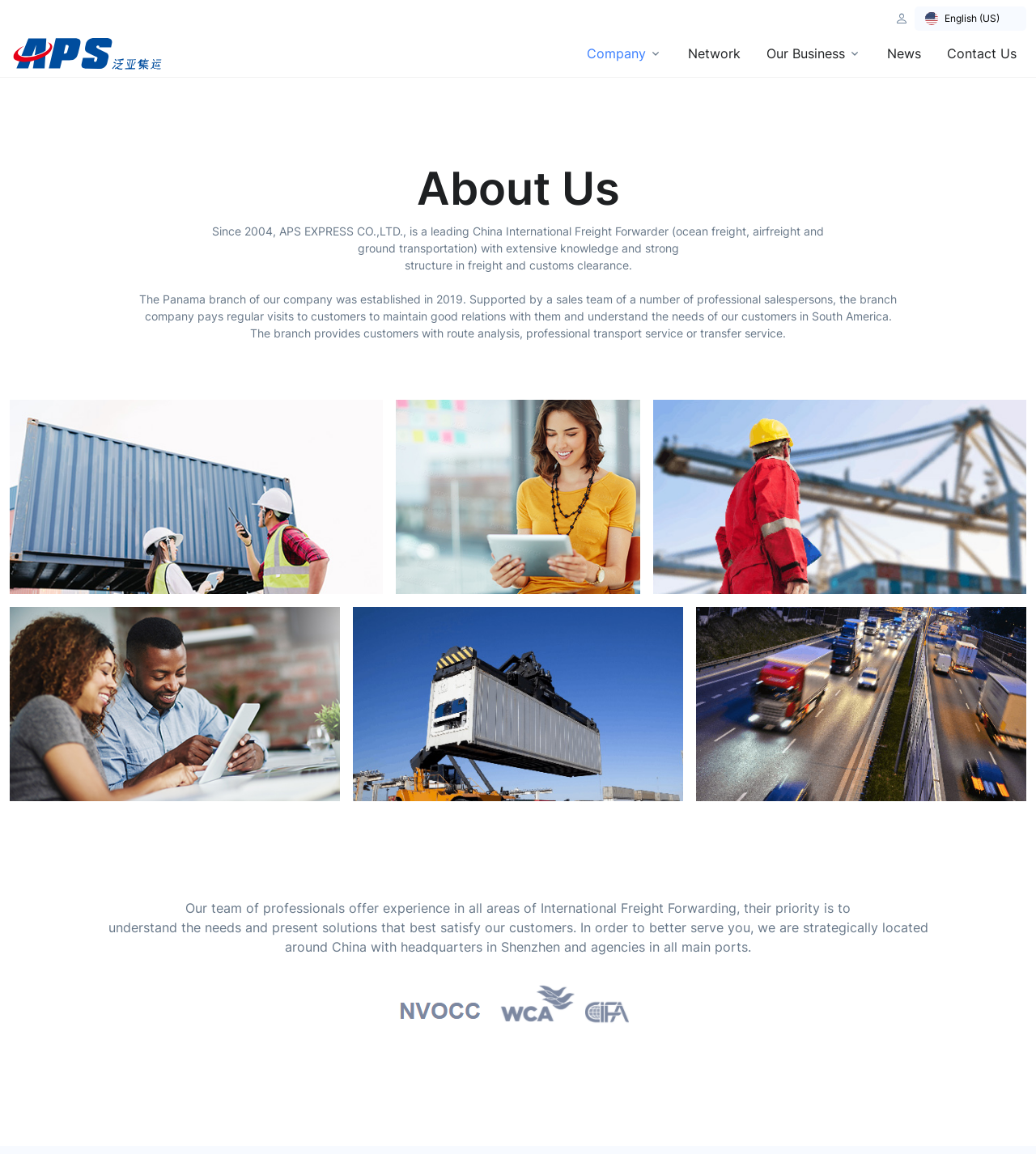Identify the bounding box coordinates for the UI element mentioned here: "parent_node: Company aria-label="APS EXPRESS"". Provide the coordinates as four float values between 0 and 1, i.e., [left, top, right, bottom].

[0.009, 0.032, 0.159, 0.06]